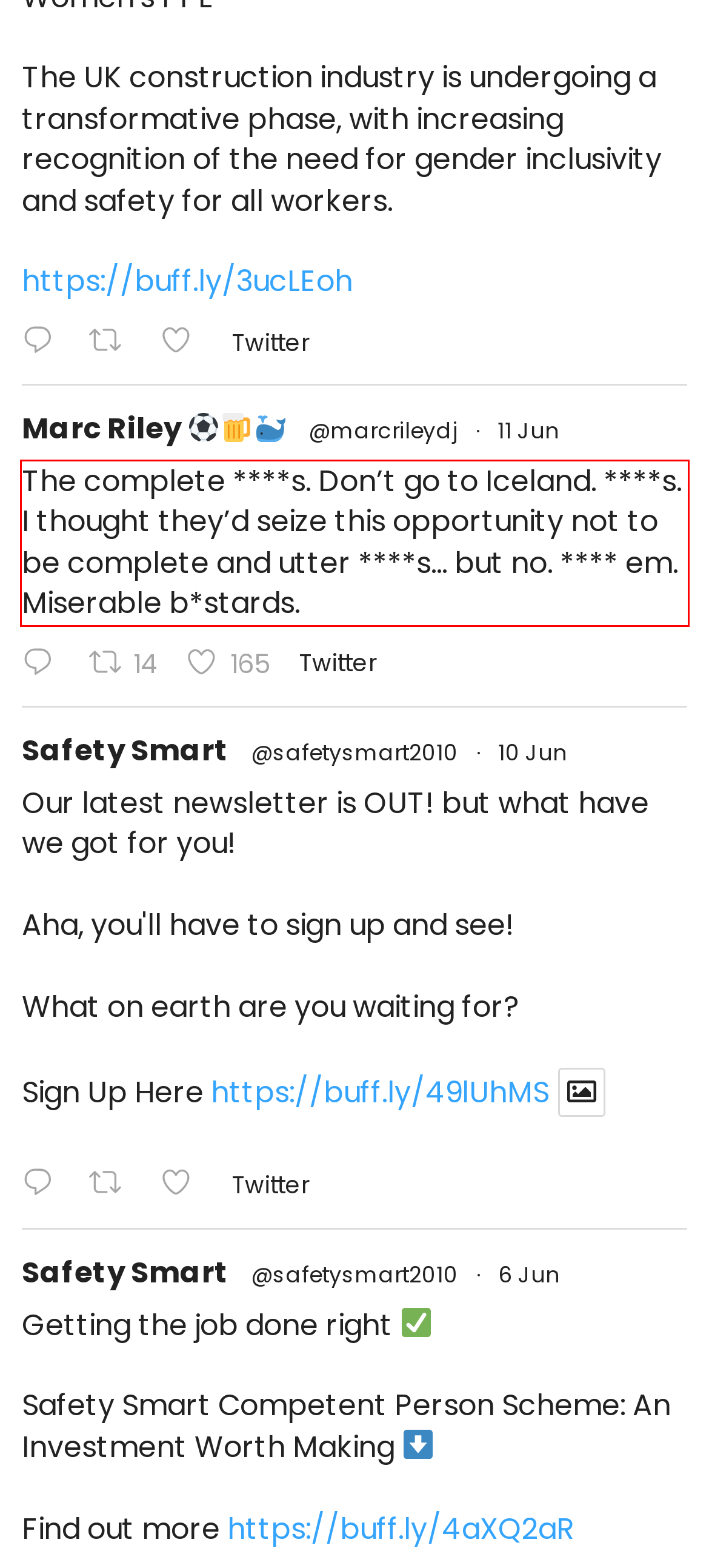Analyze the screenshot of a webpage where a red rectangle is bounding a UI element. Extract and generate the text content within this red bounding box.

The complete ****s. Don’t go to Iceland. ****s. I thought they’d seize this opportunity not to be complete and utter ****s… but no. **** em. Miserable b*stards.